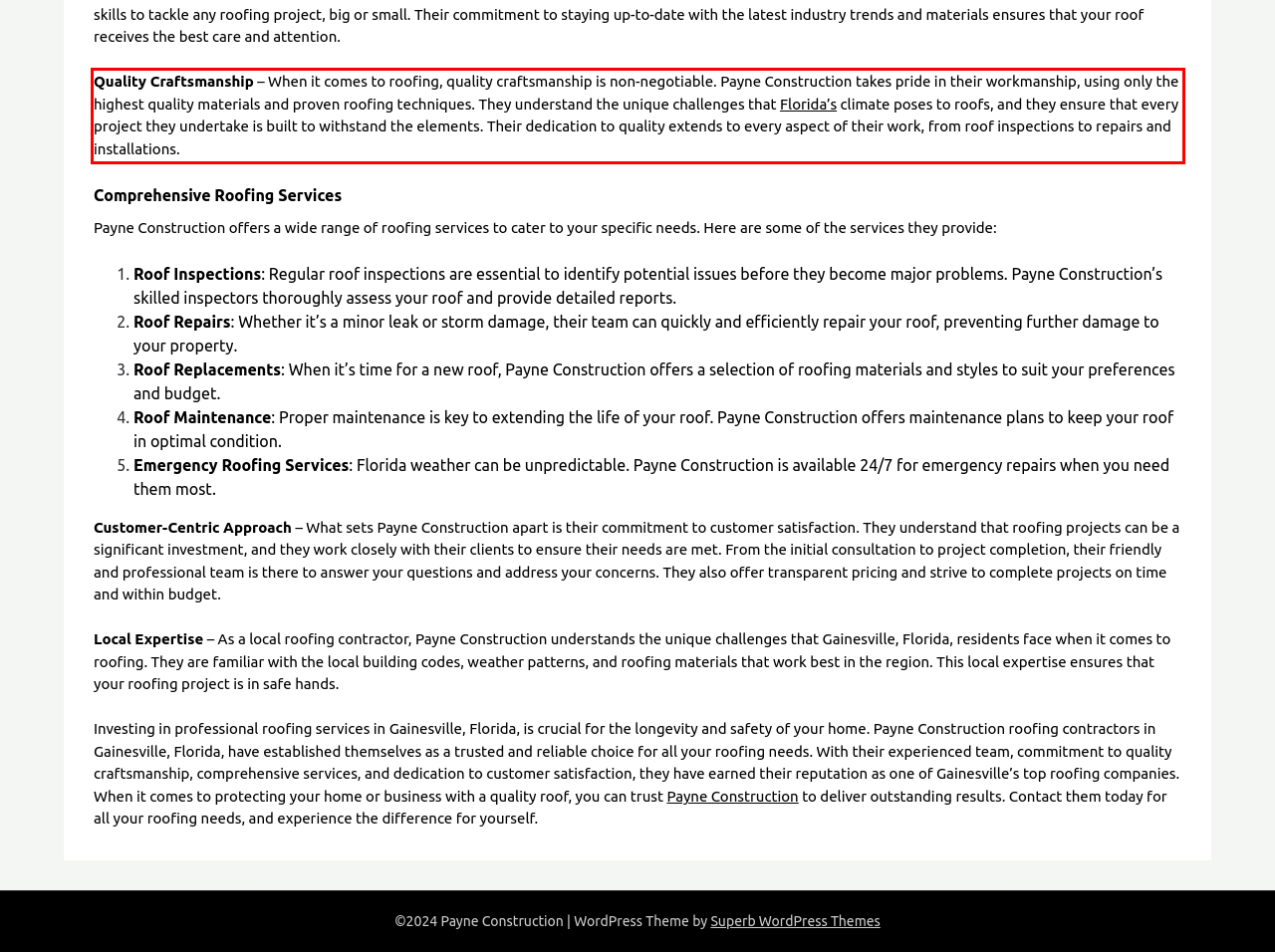From the given screenshot of a webpage, identify the red bounding box and extract the text content within it.

Quality Craftsmanship – When it comes to roofing, quality craftsmanship is non-negotiable. Payne Construction takes pride in their workmanship, using only the highest quality materials and proven roofing techniques. They understand the unique challenges that Florida’s climate poses to roofs, and they ensure that every project they undertake is built to withstand the elements. Their dedication to quality extends to every aspect of their work, from roof inspections to repairs and installations.